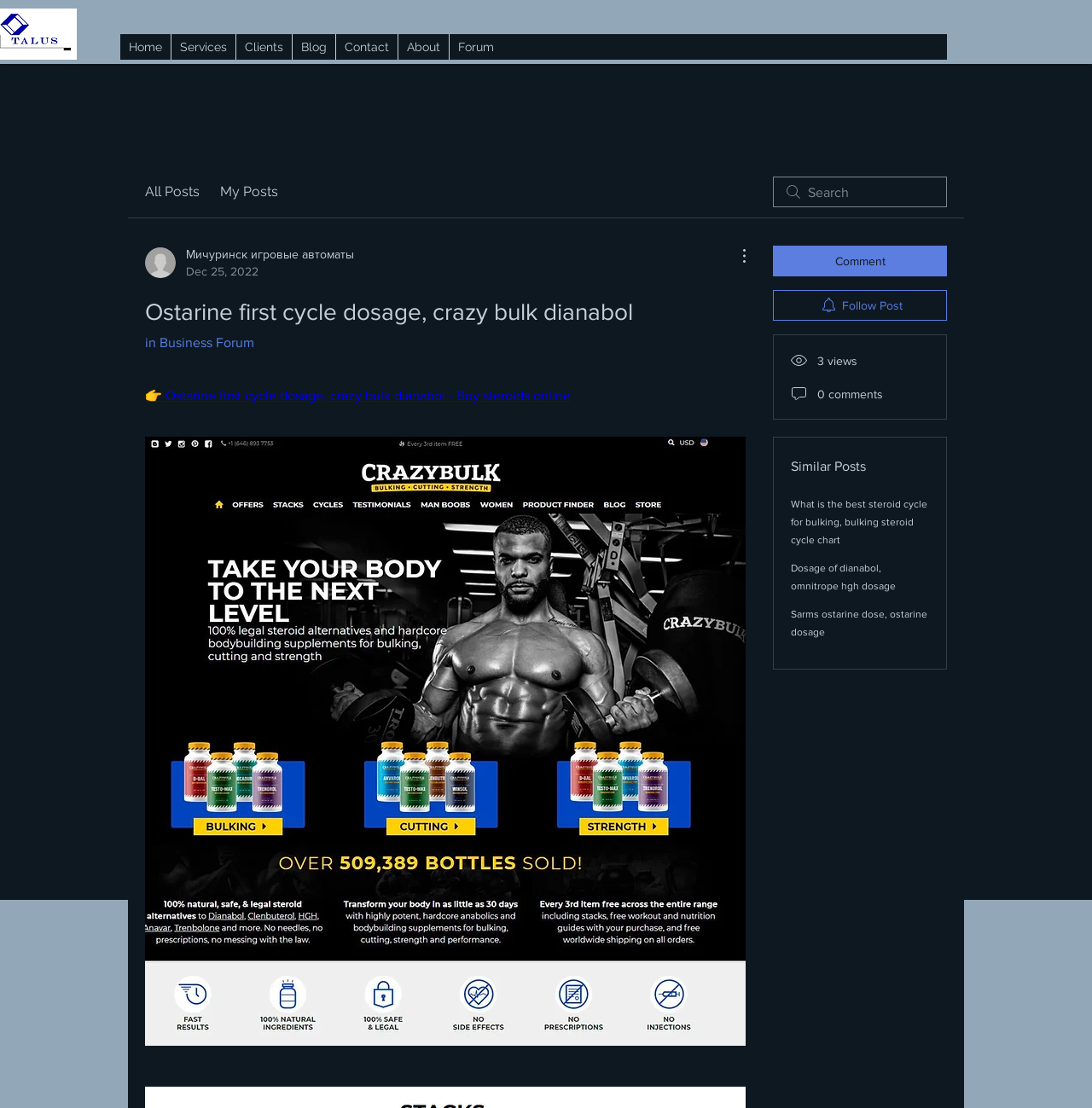What is the website about?
Provide a detailed and well-explained answer to the question.

Based on the webpage content, it appears to be a website focused on steroids and bodybuilding, with specific information on Ostarine and Dianabol, as well as links to related topics and a forum for discussion.